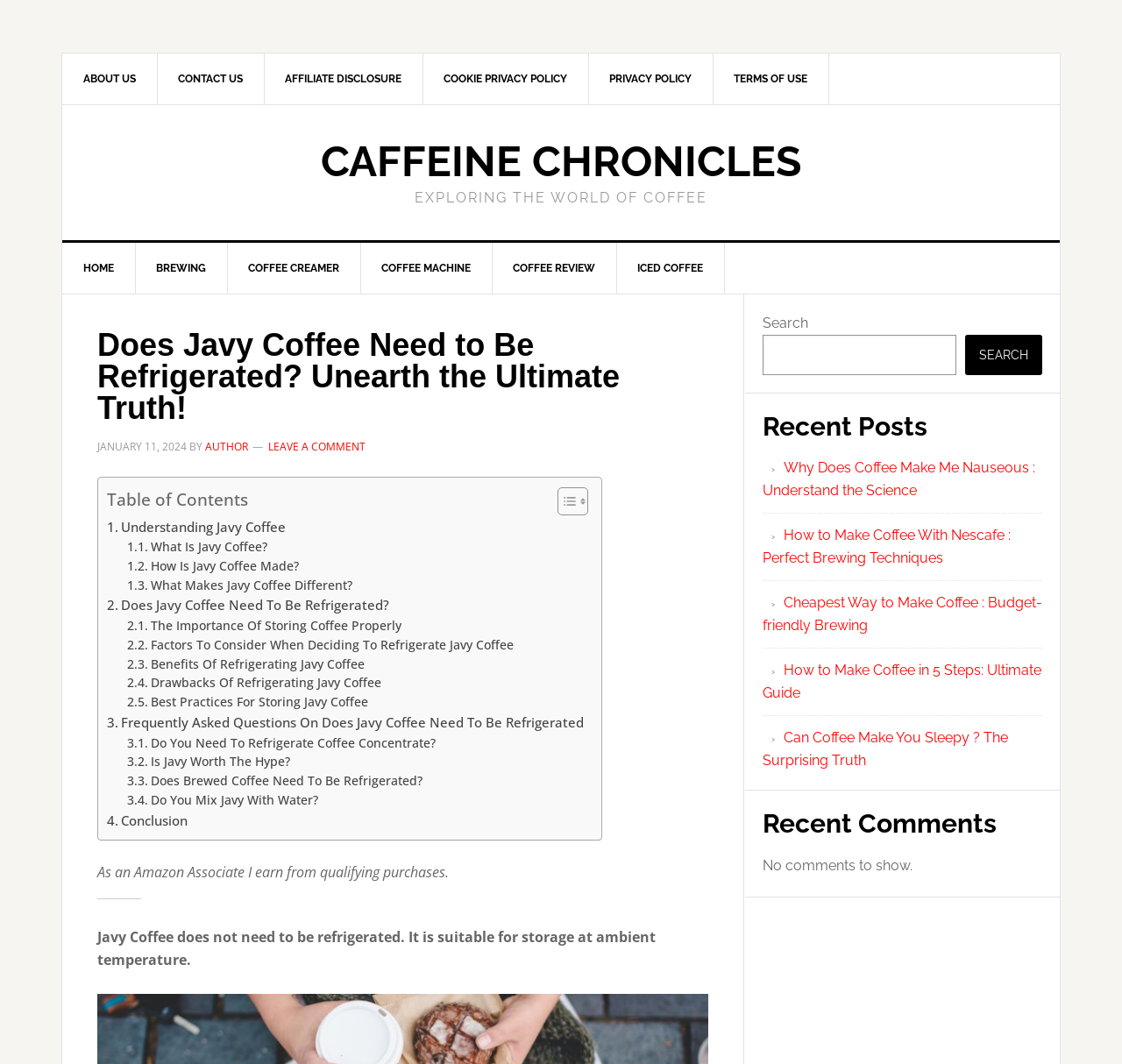Refer to the screenshot and give an in-depth answer to this question: What is the importance of storing coffee properly?

The importance of storing coffee properly is mentioned in the table of contents as a separate point, indicating that it is a significant aspect of coffee storage.